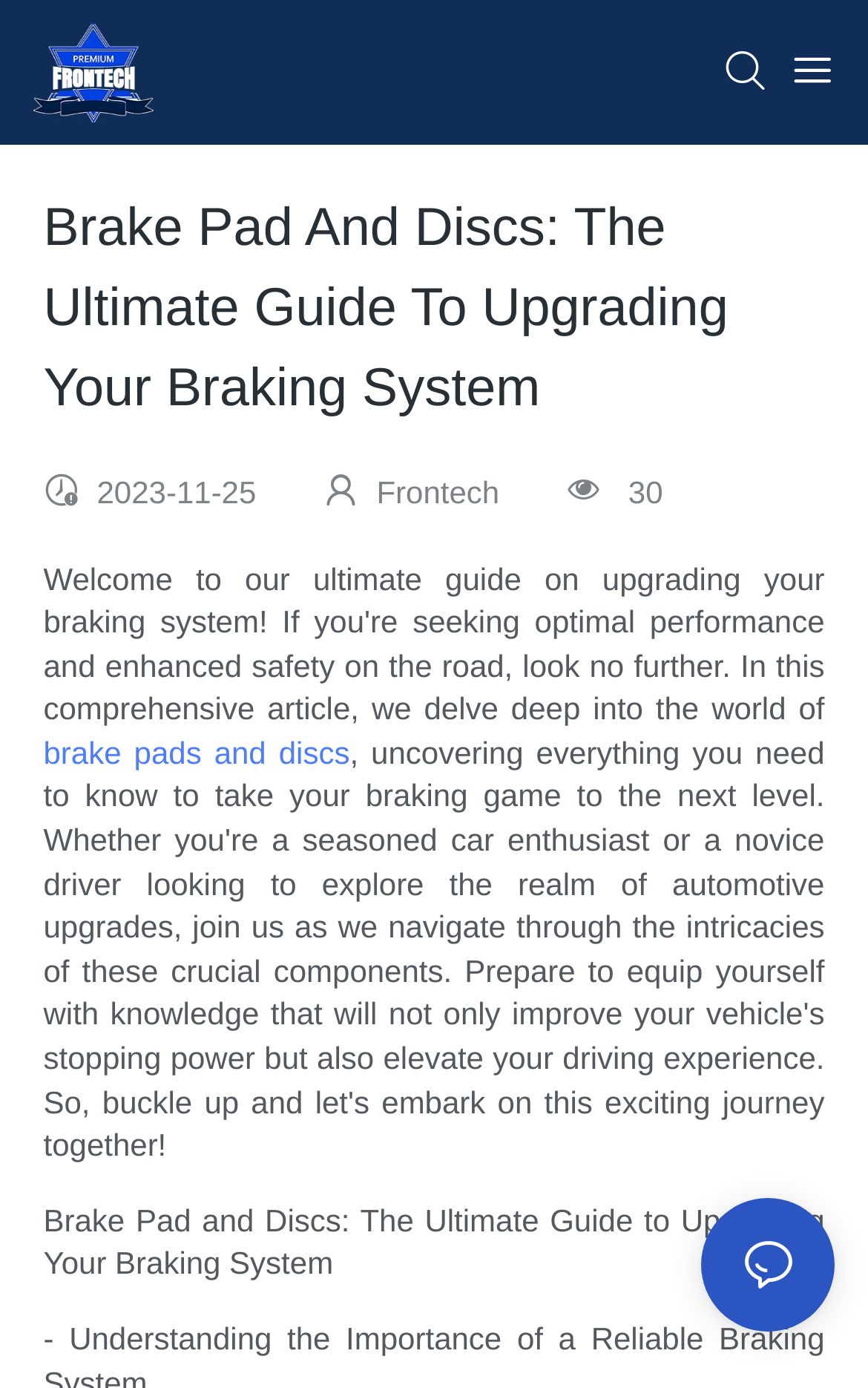Bounding box coordinates are specified in the format (top-left x, top-left y, bottom-right x, bottom-right y). All values are floating point numbers bounded between 0 and 1. Please provide the bounding box coordinate of the region this sentence describes: brake pads and discs

[0.05, 0.529, 0.403, 0.555]